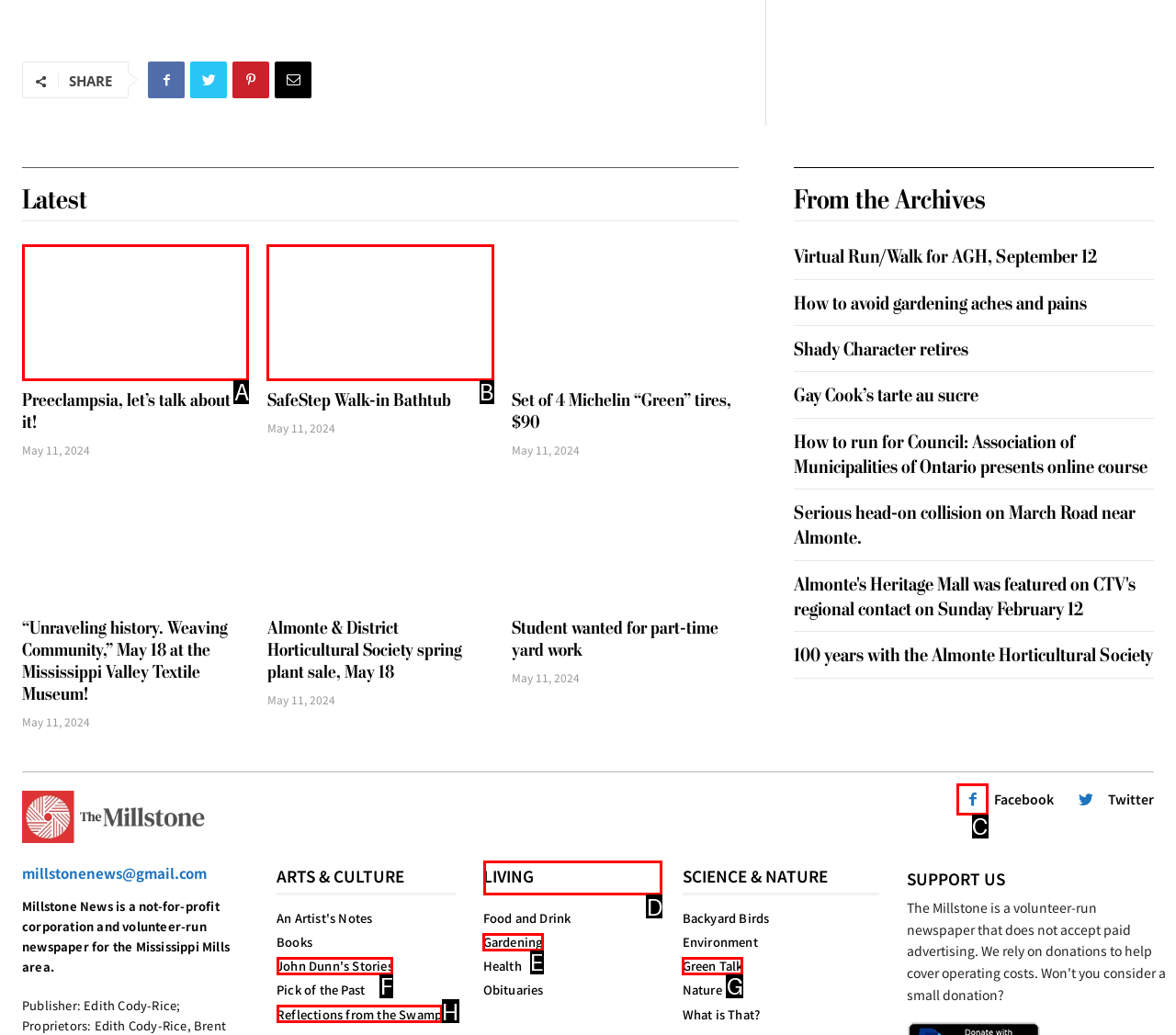Find the option you need to click to complete the following instruction: Check the LIVING section
Answer with the corresponding letter from the choices given directly.

D